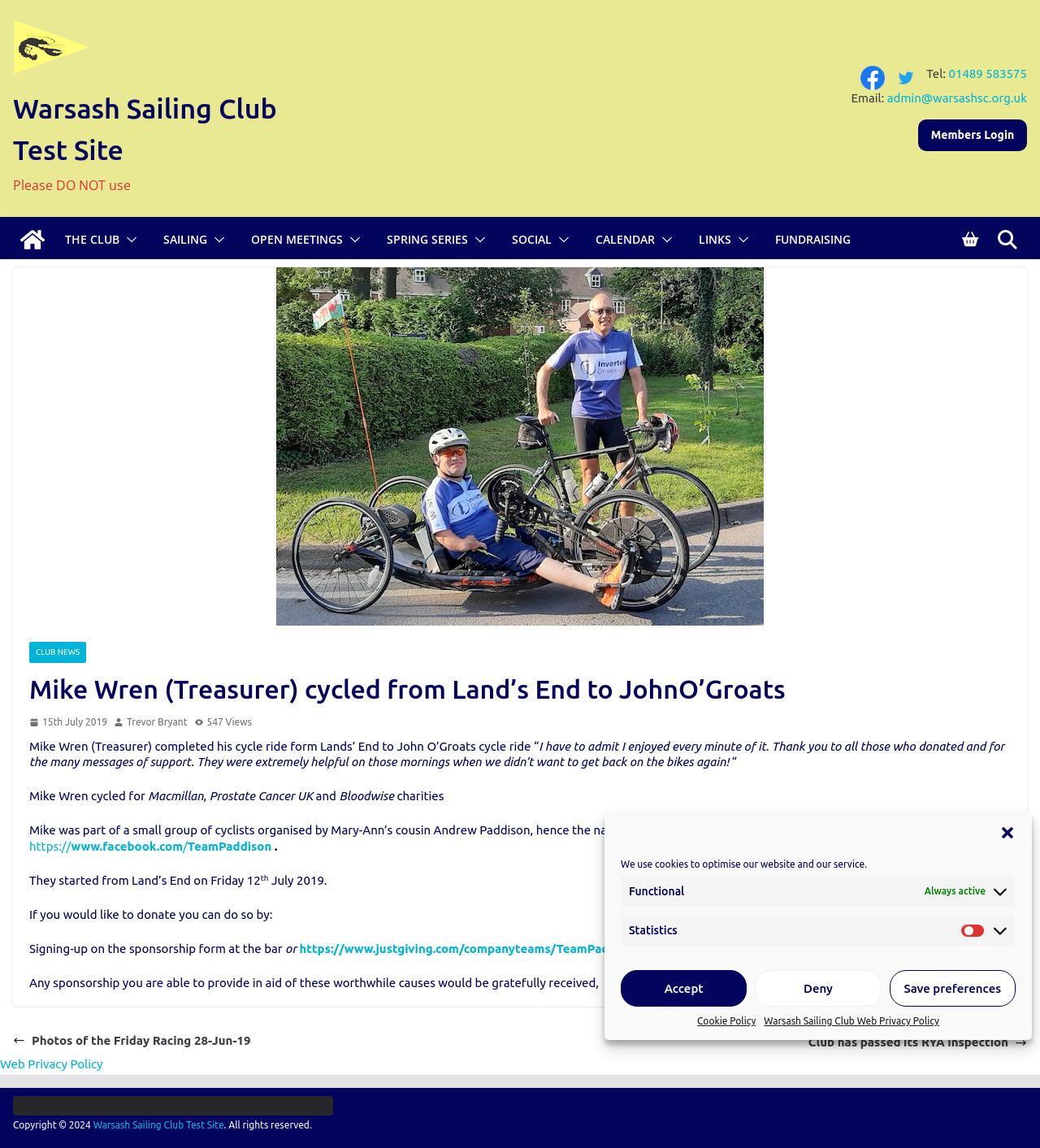What charities did Mike Wren cycle for?
Could you give a comprehensive explanation in response to this question?

I found the answer by reading the article on the webpage, which mentions that Mike Wren cycled for Macmillan, Prostate Cancer UK, and Bloodwise charities.